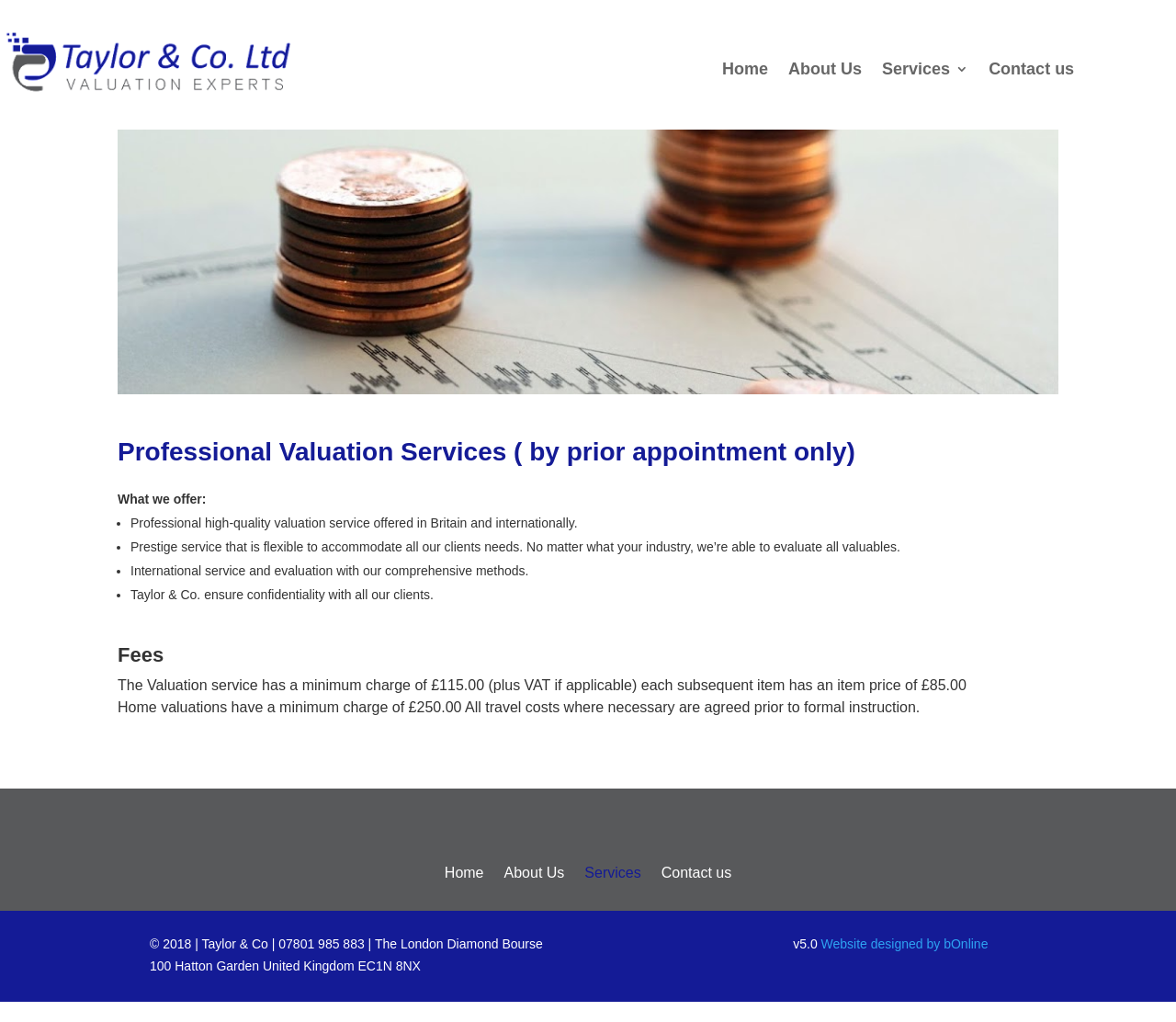Kindly provide the bounding box coordinates of the section you need to click on to fulfill the given instruction: "learn more about business and finances".

None